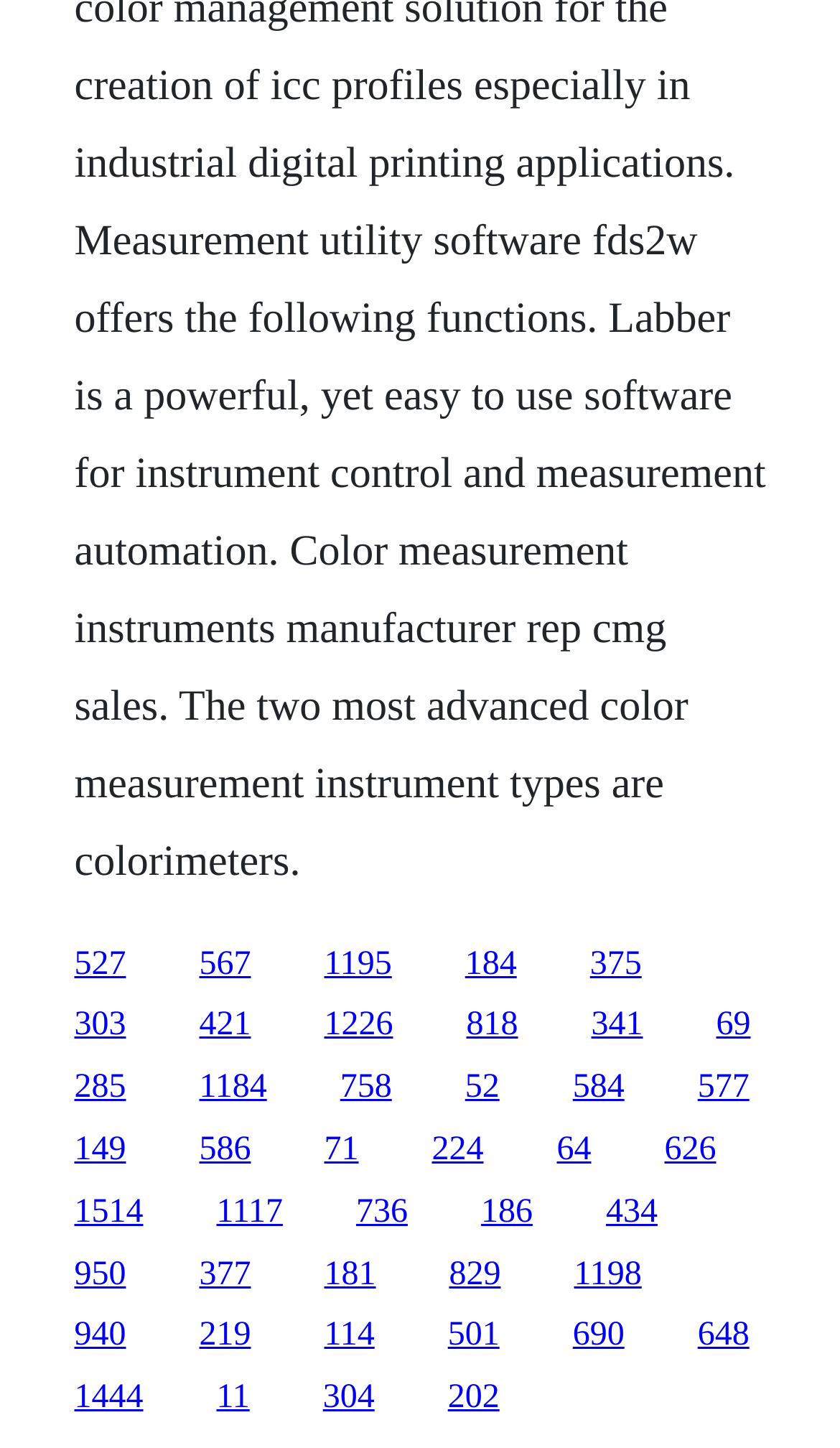Highlight the bounding box coordinates of the element you need to click to perform the following instruction: "access the eleventh link."

[0.237, 0.696, 0.299, 0.721]